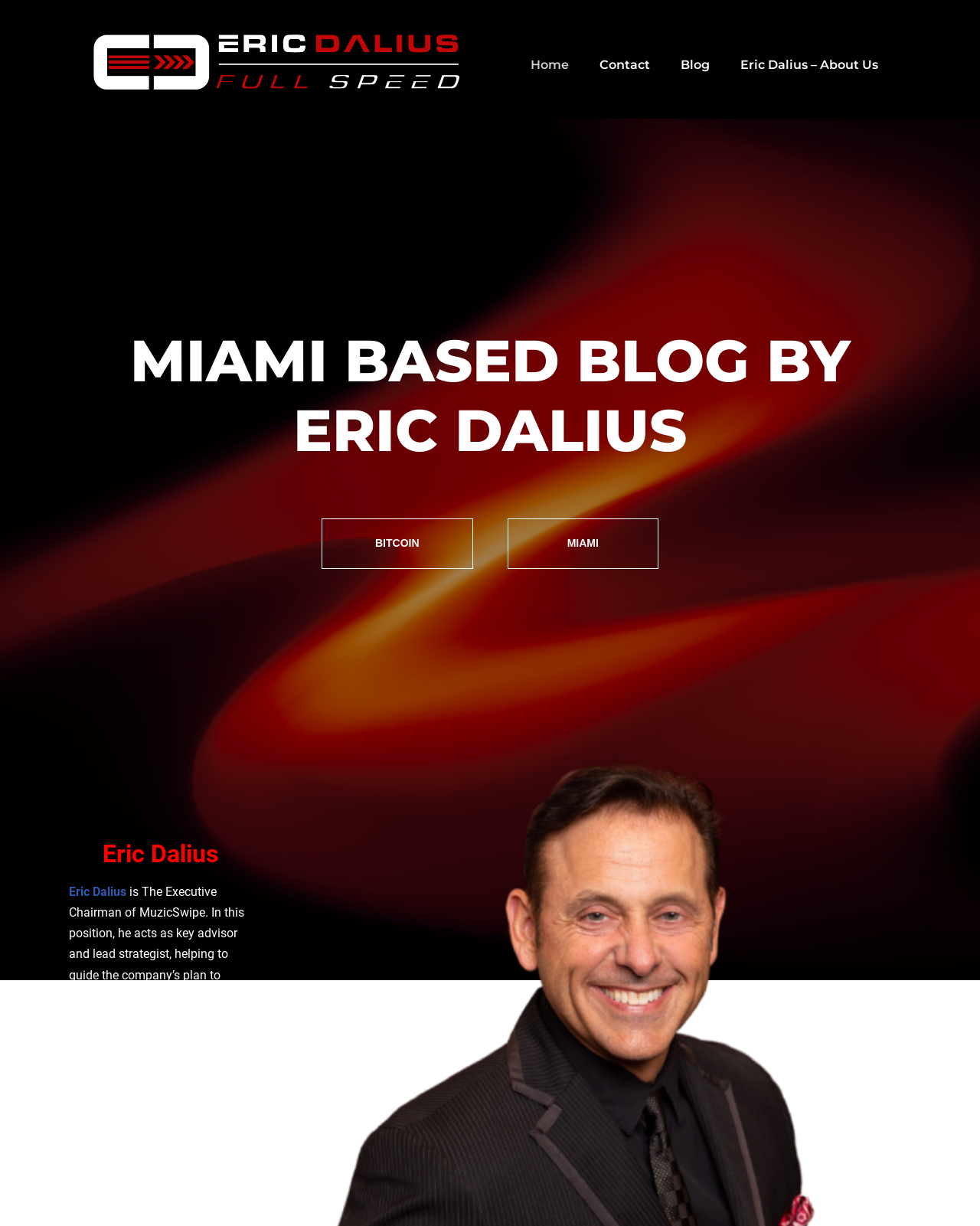Find and provide the bounding box coordinates for the UI element described with: "Eric Dalius".

[0.07, 0.721, 0.129, 0.733]